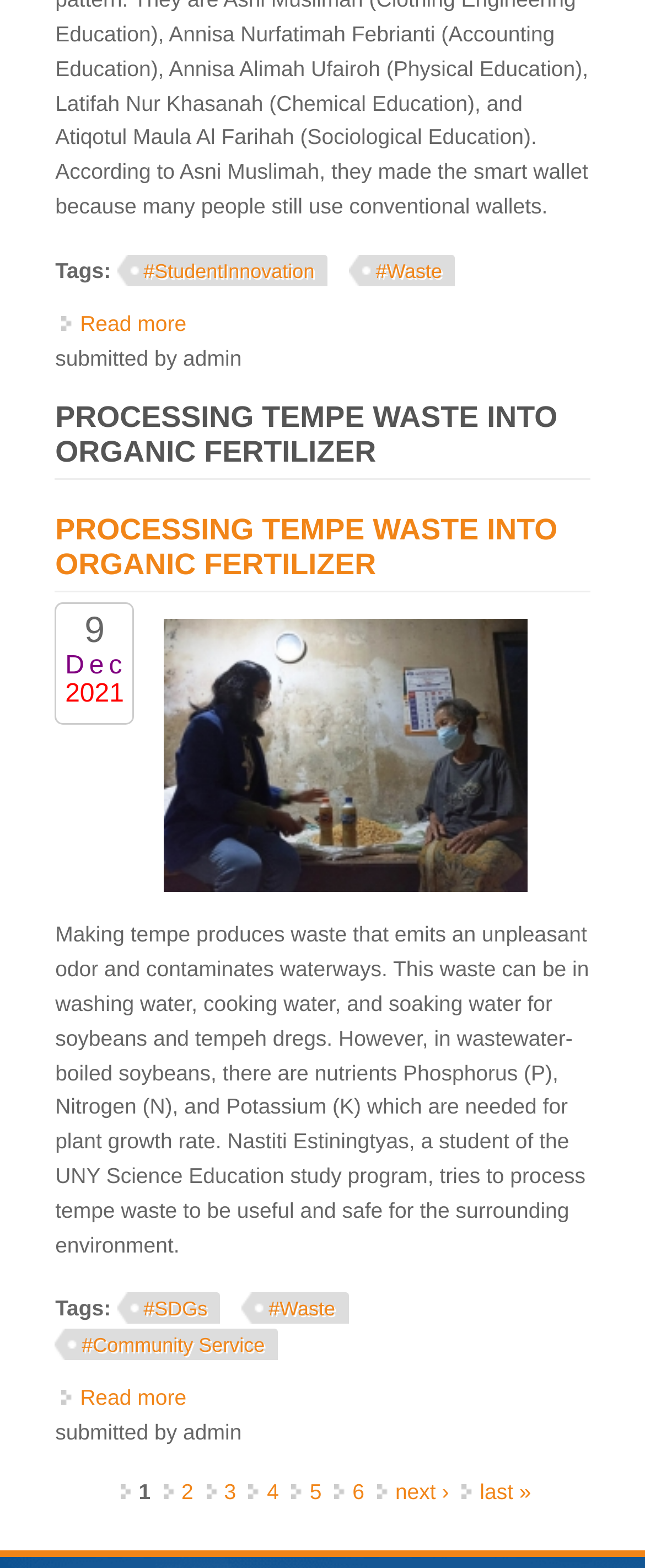Based on the element description "2", predict the bounding box coordinates of the UI element.

[0.281, 0.943, 0.3, 0.959]